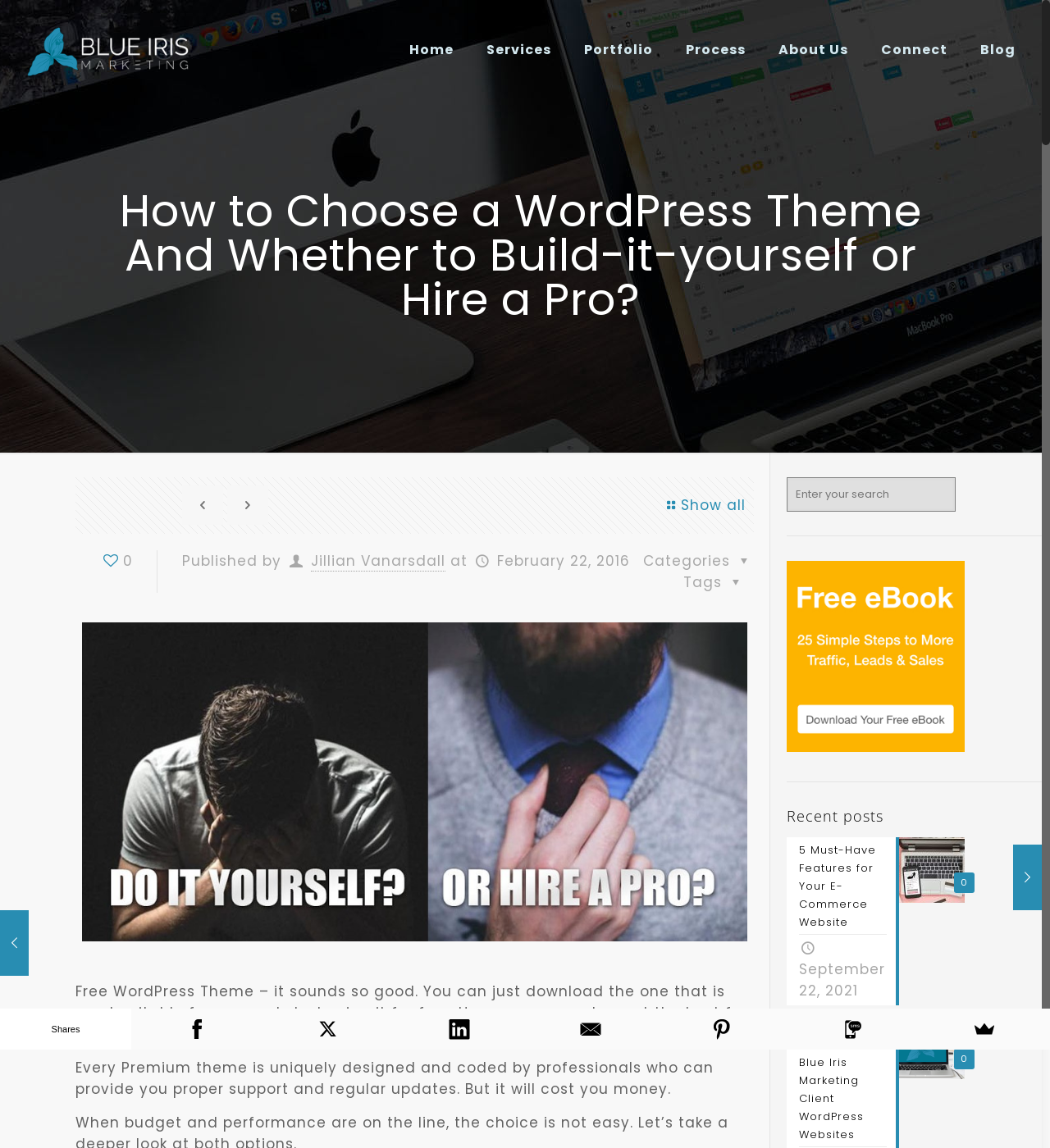Provide your answer in one word or a succinct phrase for the question: 
What is the author of the blog post 'How to Choose a WordPress Theme'?

Jillian Vanarsdall